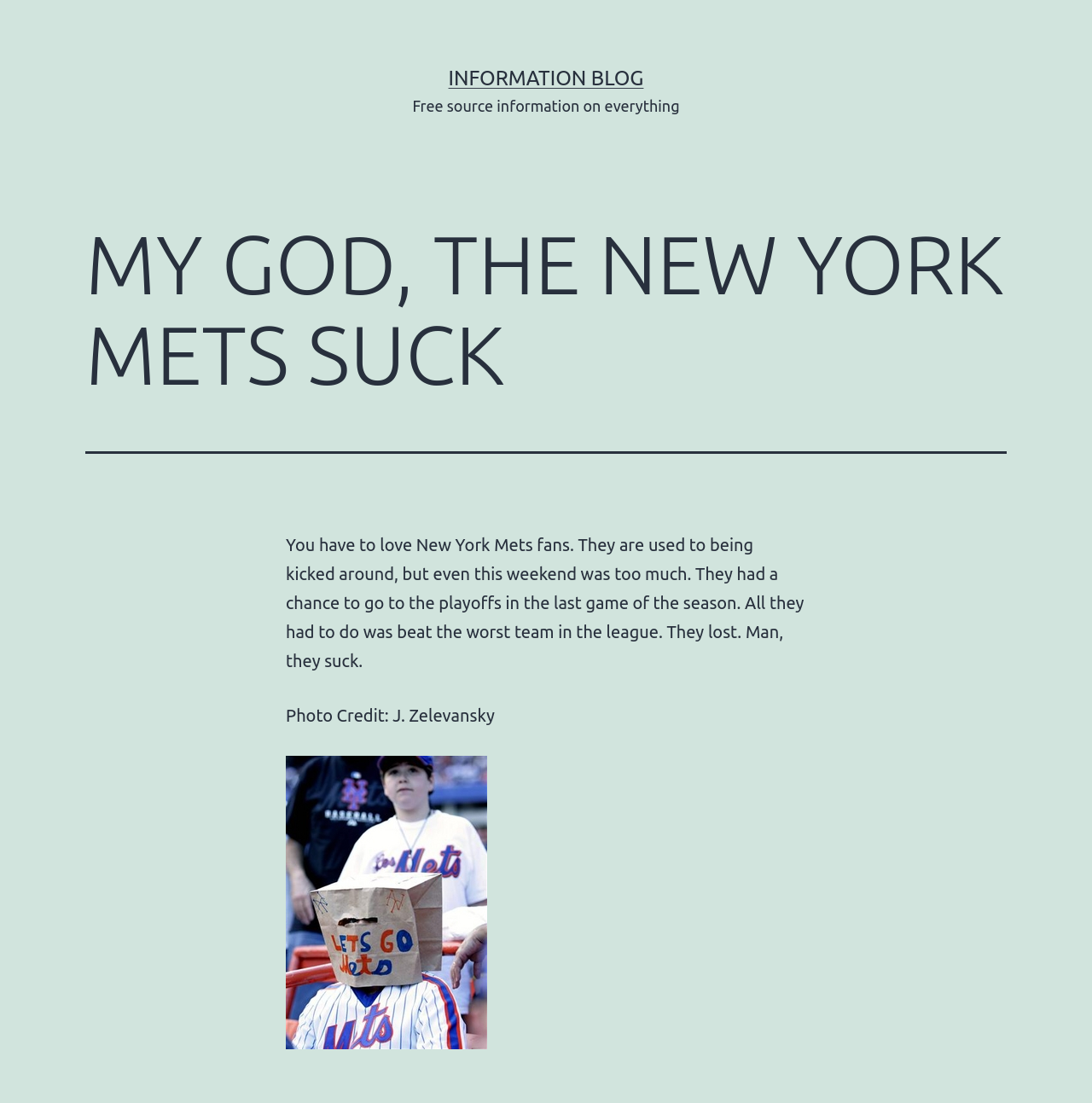Please provide a brief answer to the following inquiry using a single word or phrase:
What team is being discussed?

New York Mets